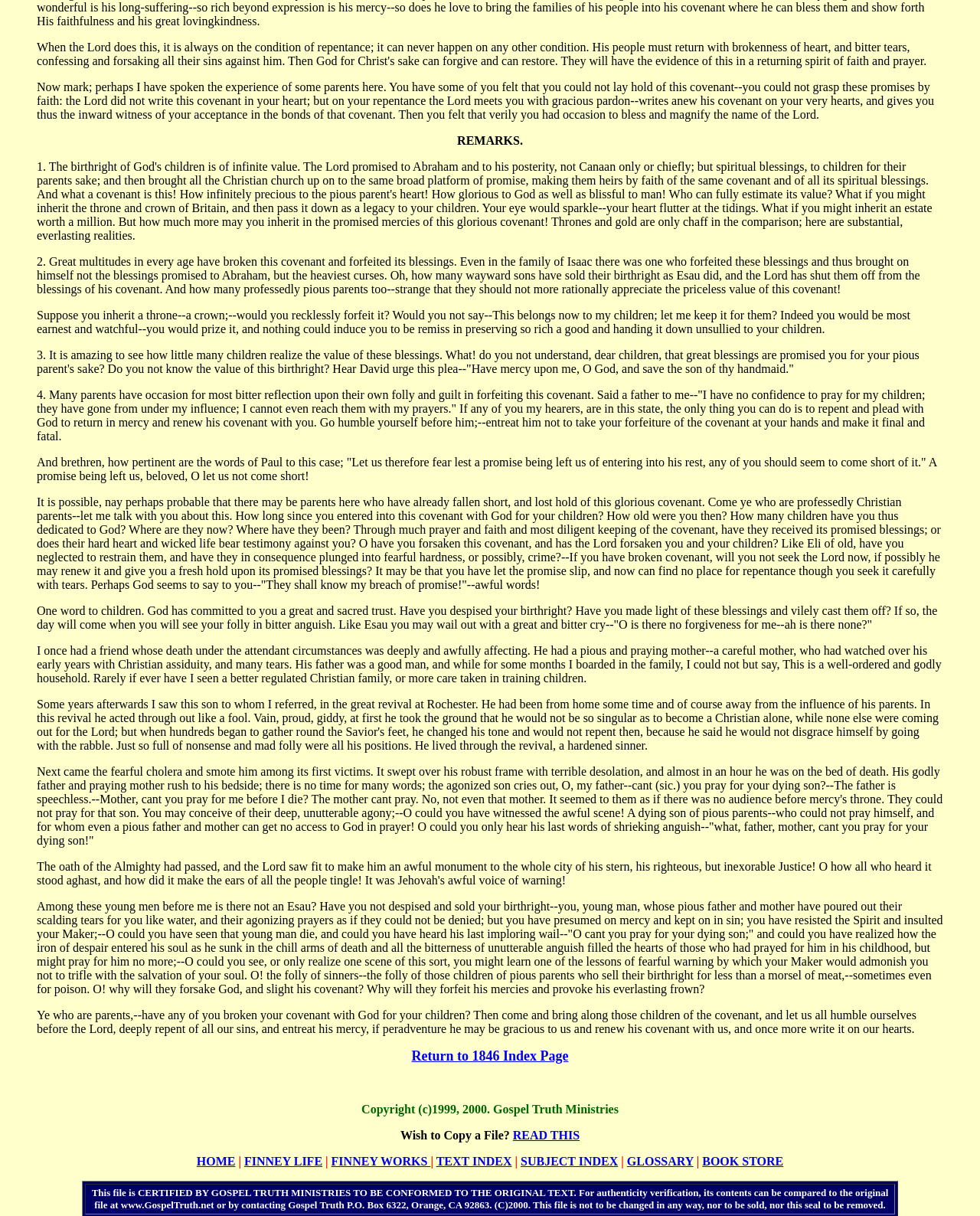Highlight the bounding box coordinates of the element you need to click to perform the following instruction: "Leave a comment."

None